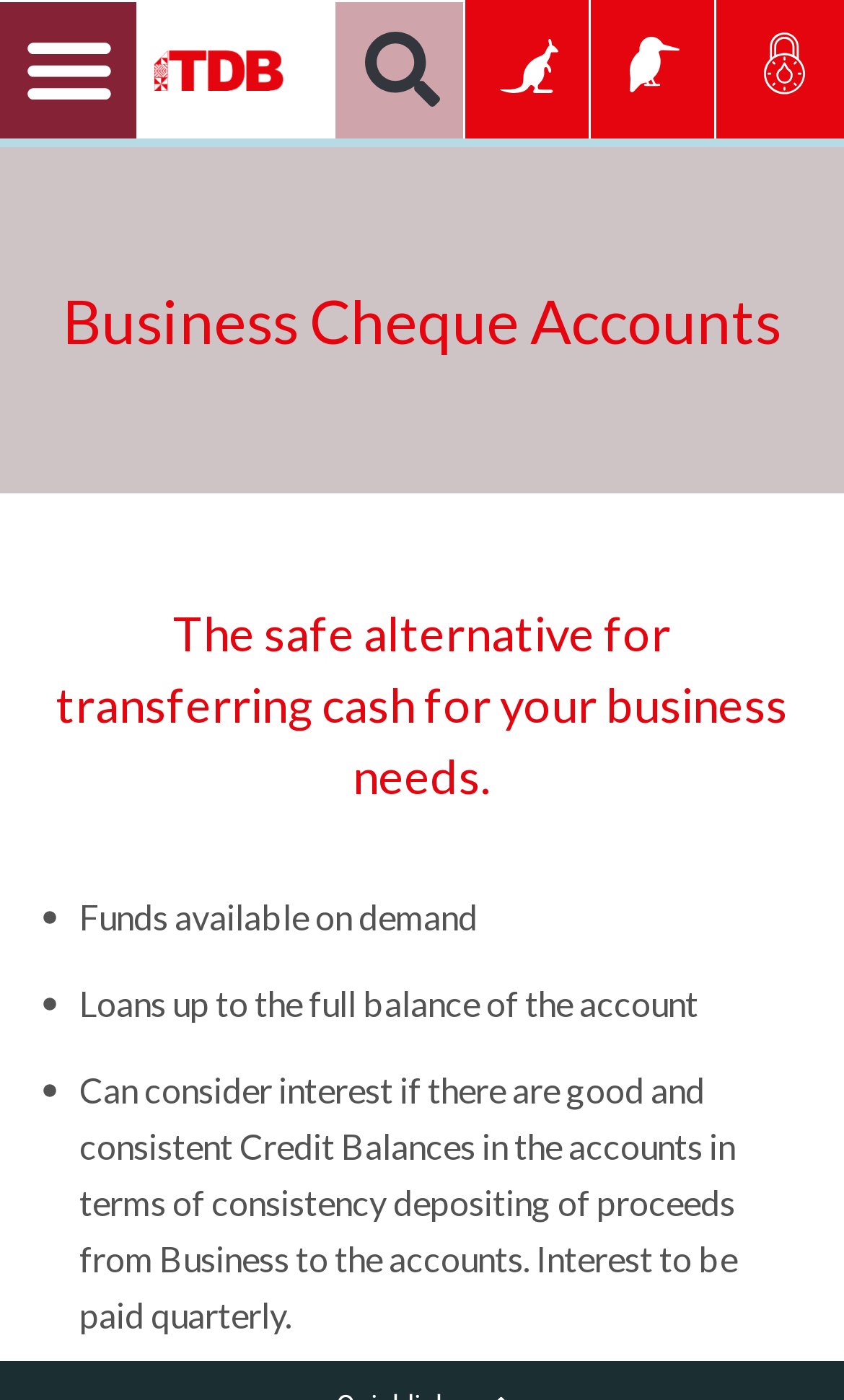Return the bounding box coordinates of the UI element that corresponds to this description: "Menu". The coordinates must be given as four float numbers in the range of 0 and 1, [left, top, right, bottom].

[0.0, 0.001, 0.162, 0.098]